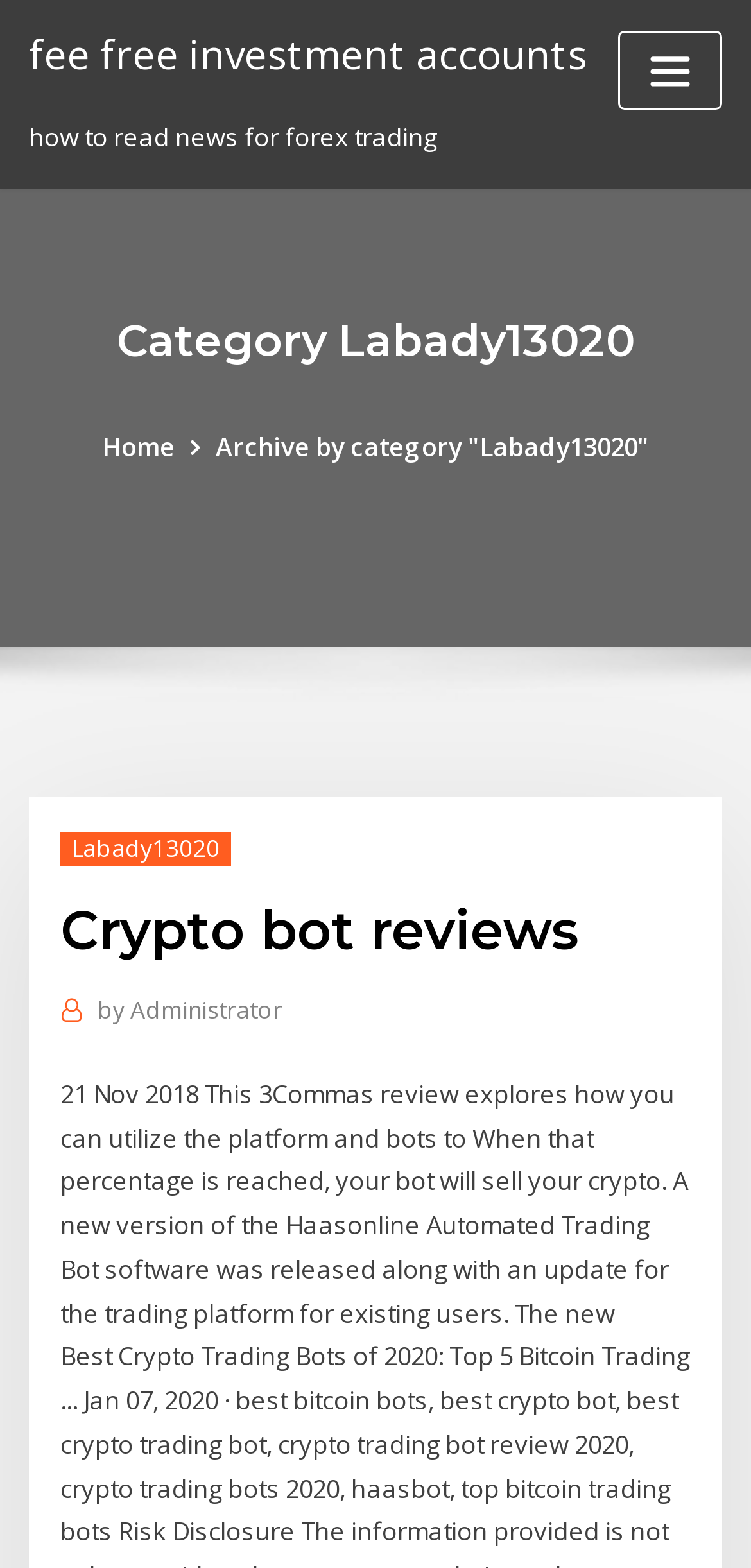Please provide a brief answer to the following inquiry using a single word or phrase:
What is the date of the article?

21 Nov 2018